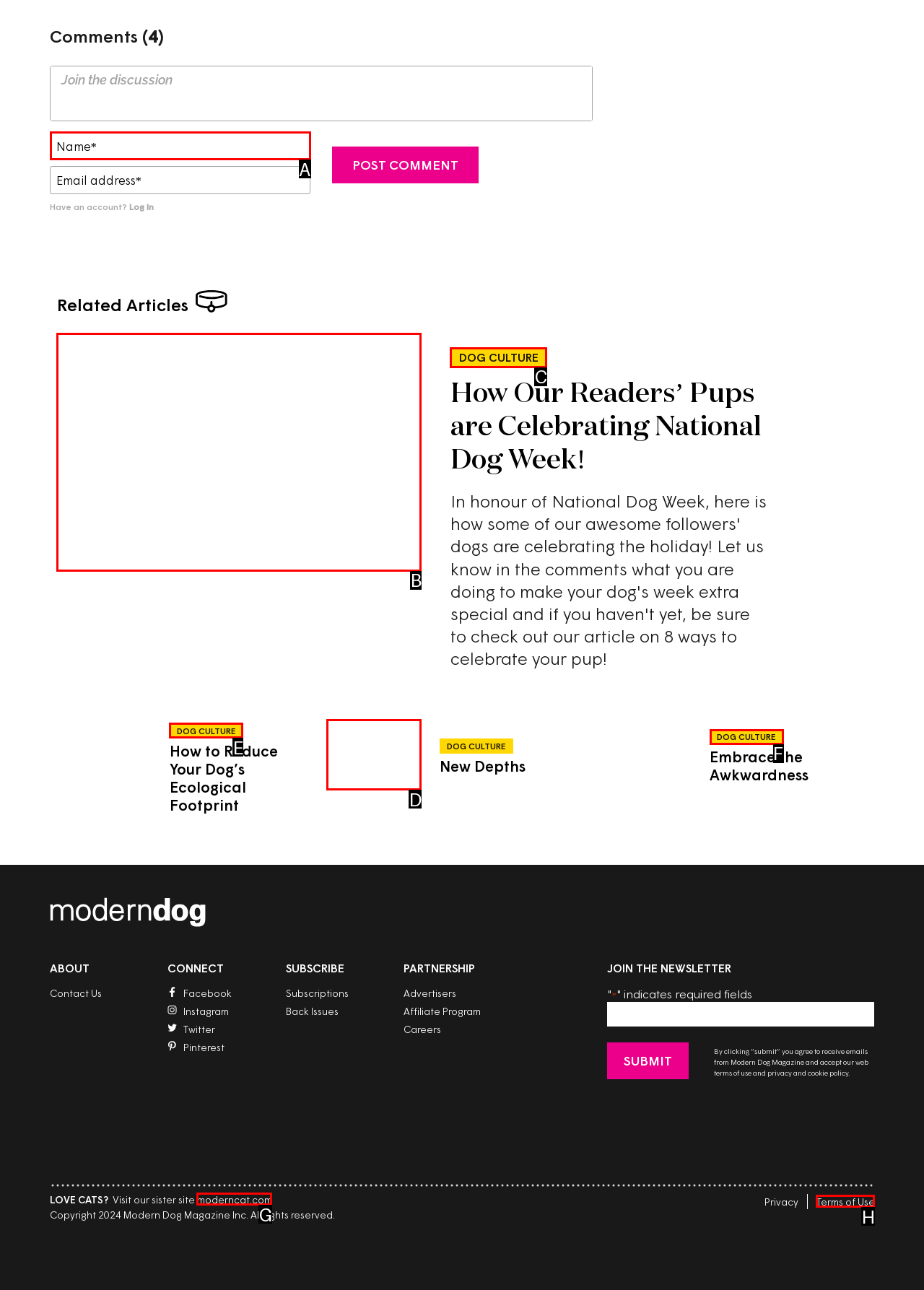Indicate which red-bounded element should be clicked to perform the task: Enter your name Answer with the letter of the correct option.

A